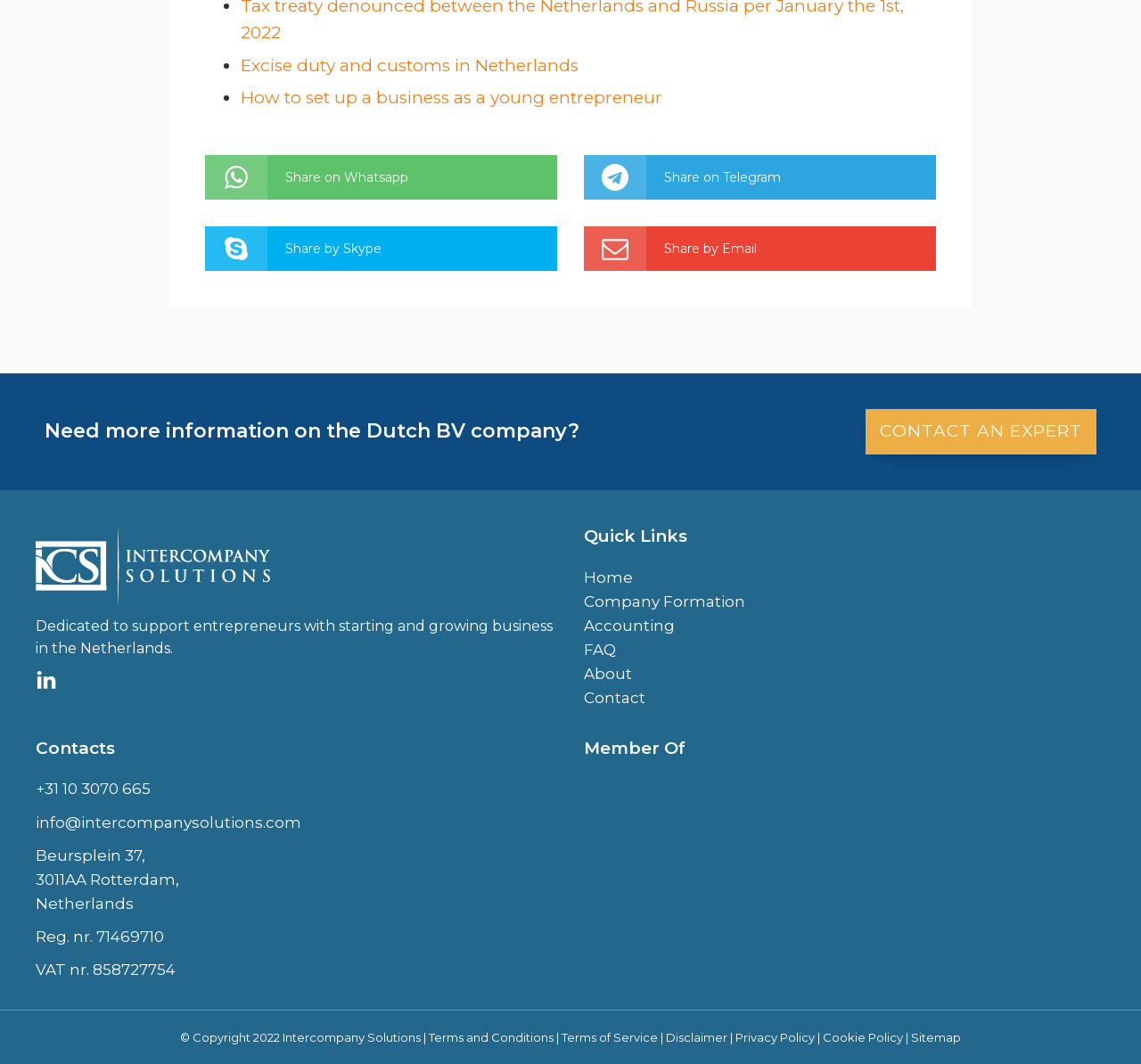How many social media links are there?
Please respond to the question with a detailed and well-explained answer.

I counted the social media links and found only one, which is LinkedIn, located at the bottom of the page.